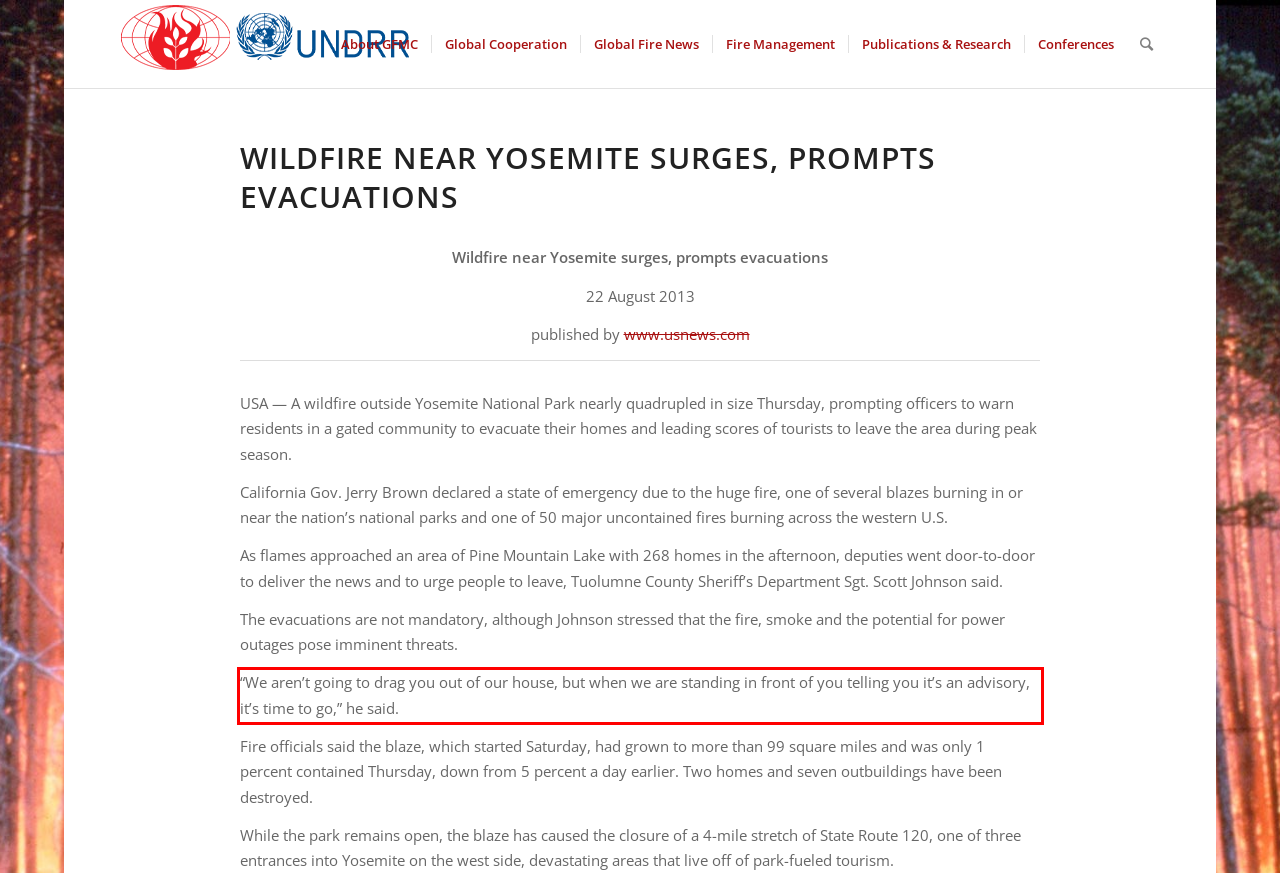Please analyze the screenshot of a webpage and extract the text content within the red bounding box using OCR.

“We aren’t going to drag you out of our house, but when we are standing in front of you telling you it’s an advisory, it’s time to go,” he said.